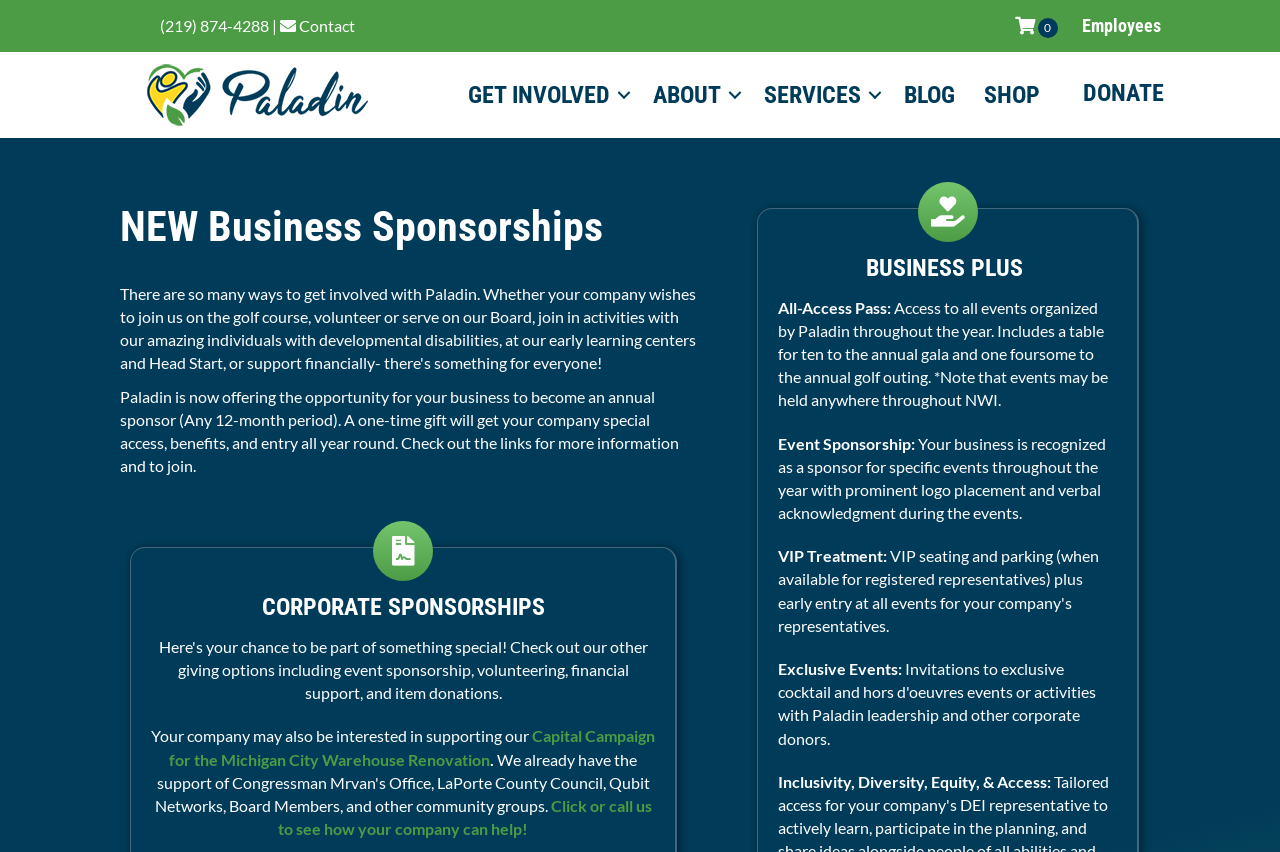Please identify the bounding box coordinates of the element I need to click to follow this instruction: "Learn about business sponsorships".

[0.094, 0.232, 0.545, 0.301]